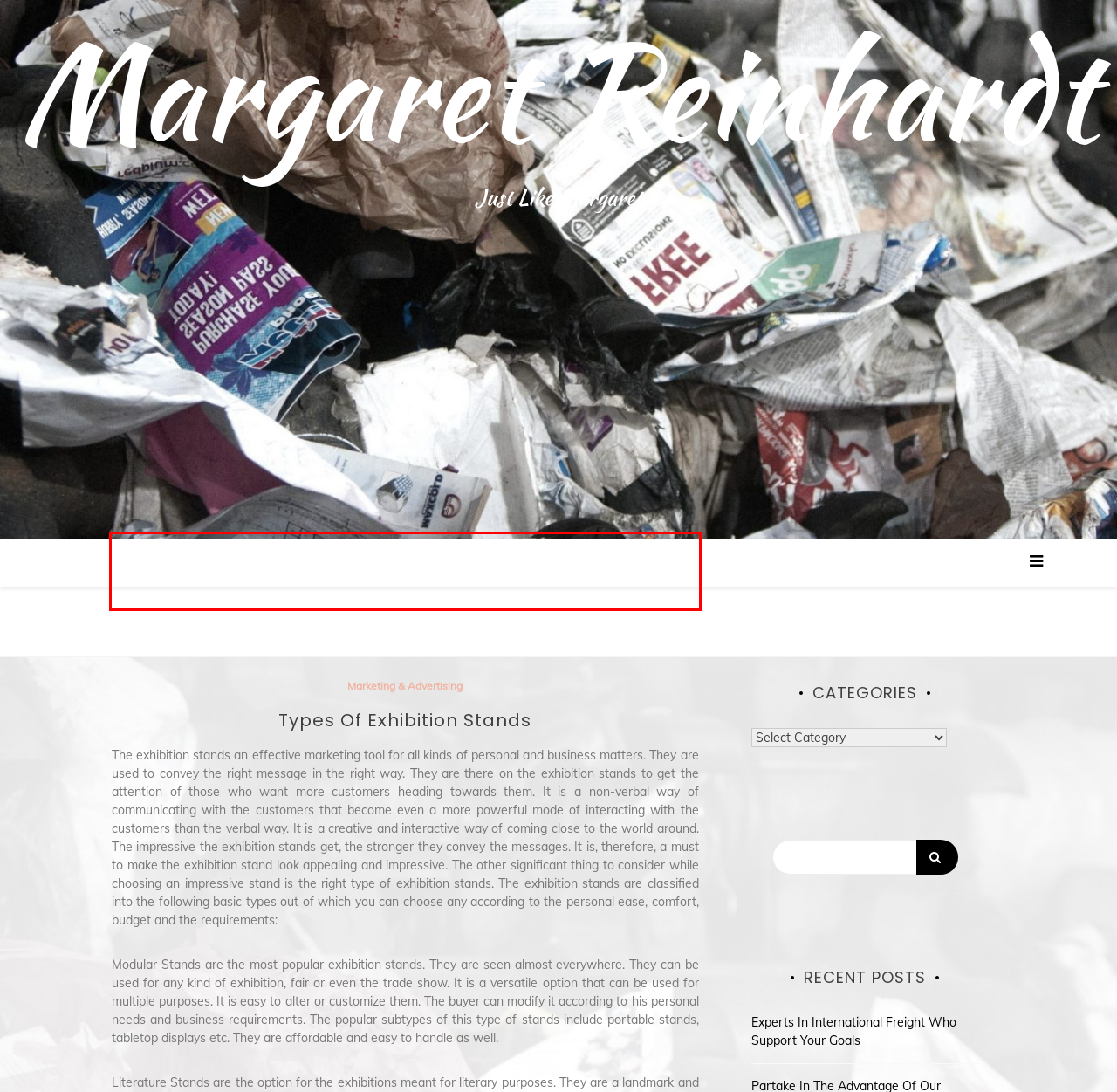The screenshot provided shows a webpage with a red bounding box. Apply OCR to the text within this red bounding box and provide the extracted content.

Banner Stands are the most traditional way of exhibiting anything that you like. They can be made very colourful and attractive so that everyone would turn around and have a look at the message displayed on these. It is lightweight, easy to store and perfect to manage. Holding up the banner is not difficult either. The banner stands come in rigid, motorized and roller banner forms.